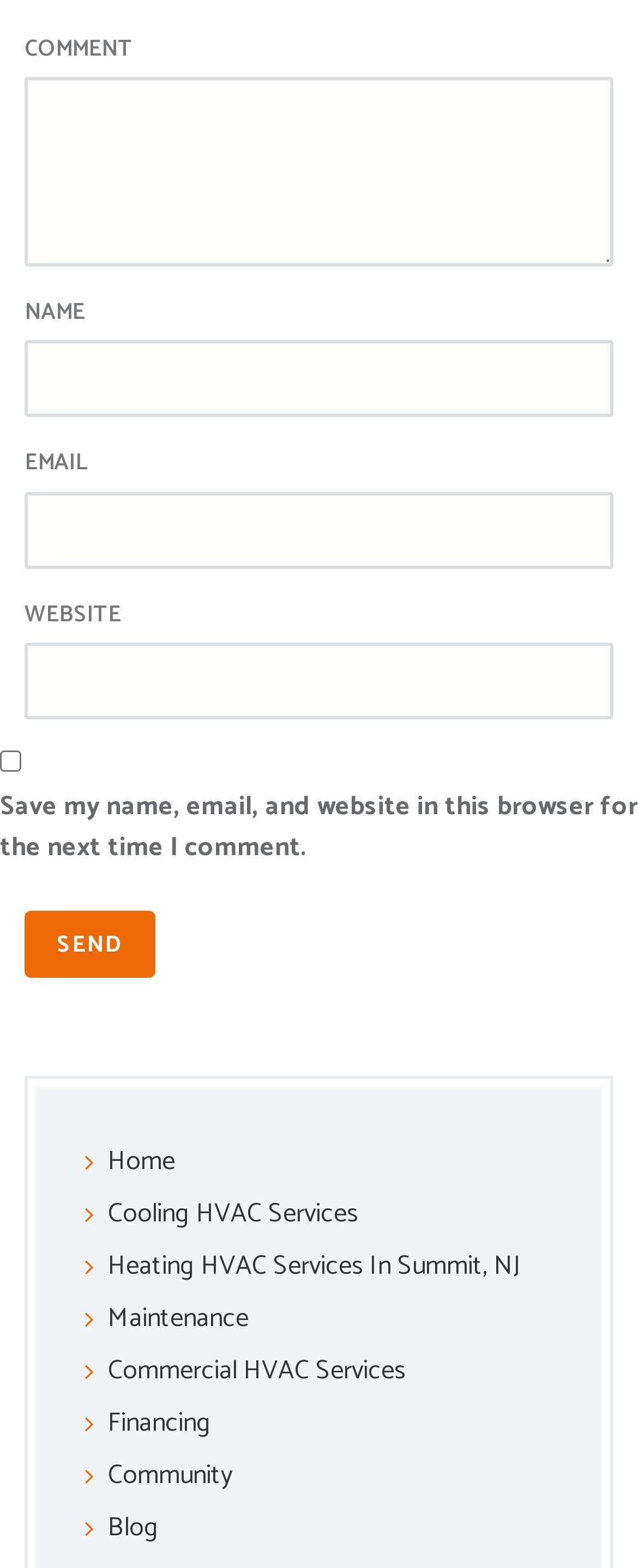Determine the bounding box coordinates of the UI element that matches the following description: "name="submit" value="Send"". The coordinates should be four float numbers between 0 and 1 in the format [left, top, right, bottom].

[0.038, 0.581, 0.244, 0.623]